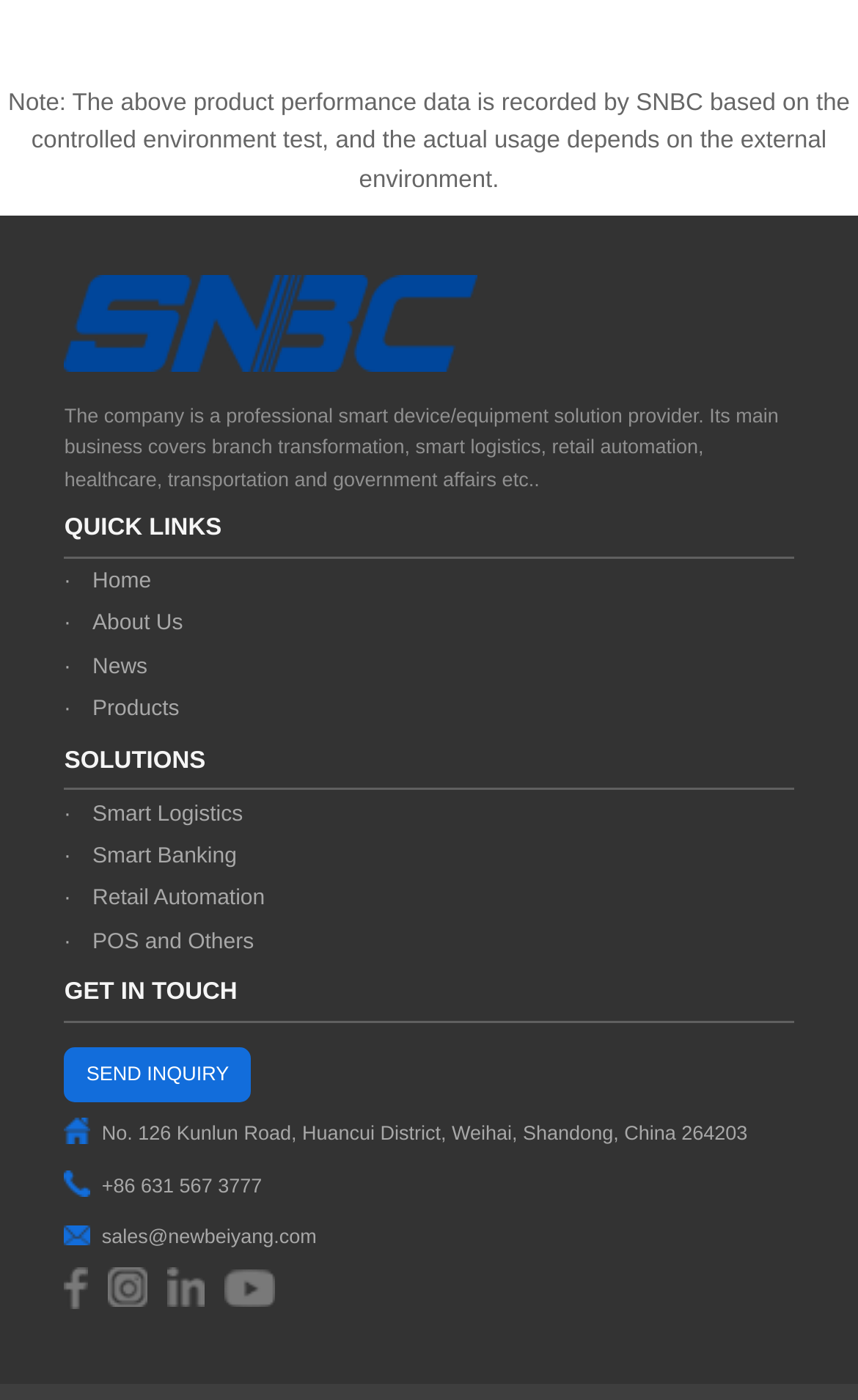What is the company's address?
Using the image, elaborate on the answer with as much detail as possible.

The company's address can be found by reading the StaticText element with the text 'No. 126 Kunlun Road, Huancui District, Weihai, Shandong, China 264203'.